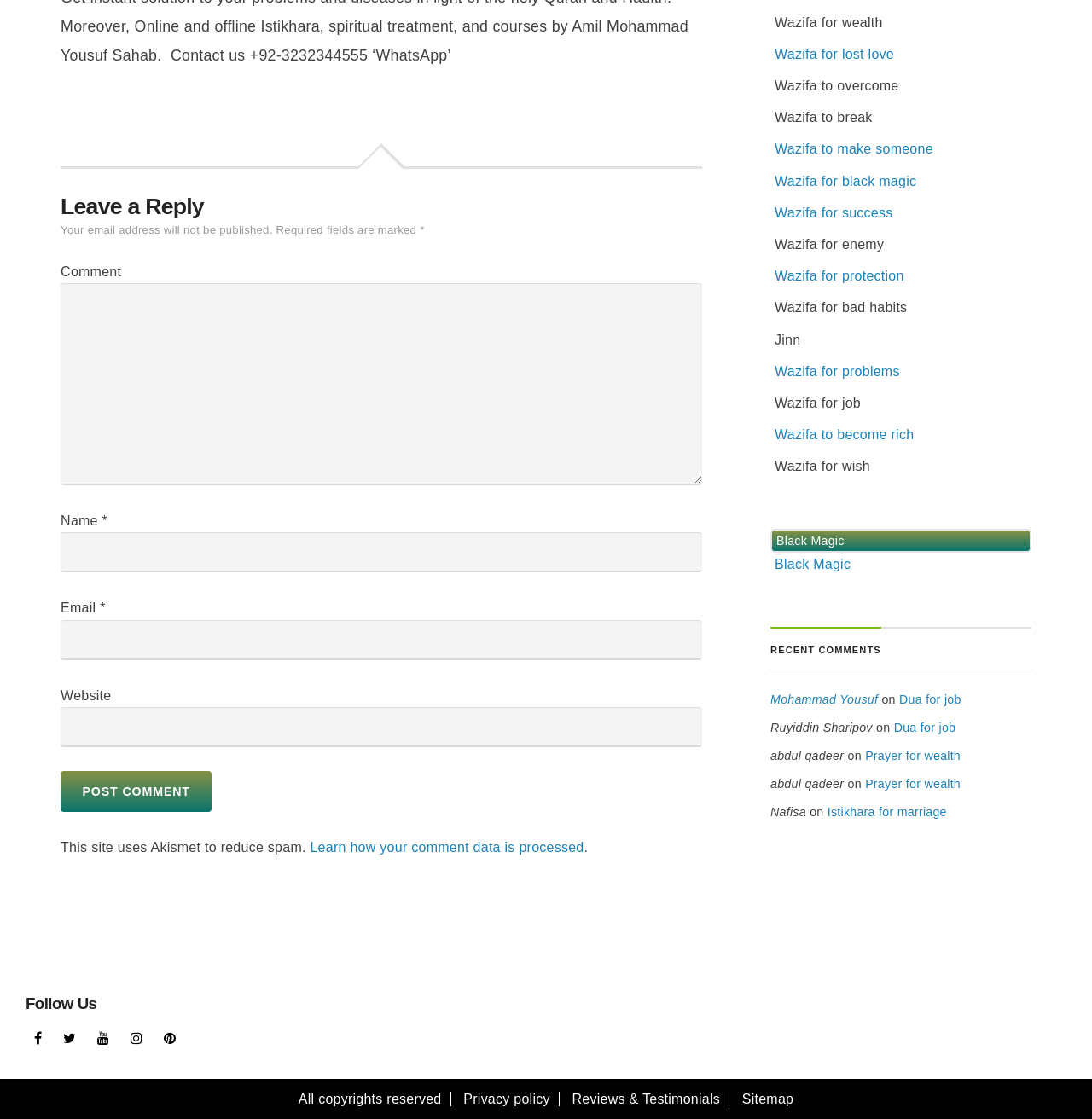Please mark the clickable region by giving the bounding box coordinates needed to complete this instruction: "Click the Post Comment button".

[0.056, 0.689, 0.194, 0.725]